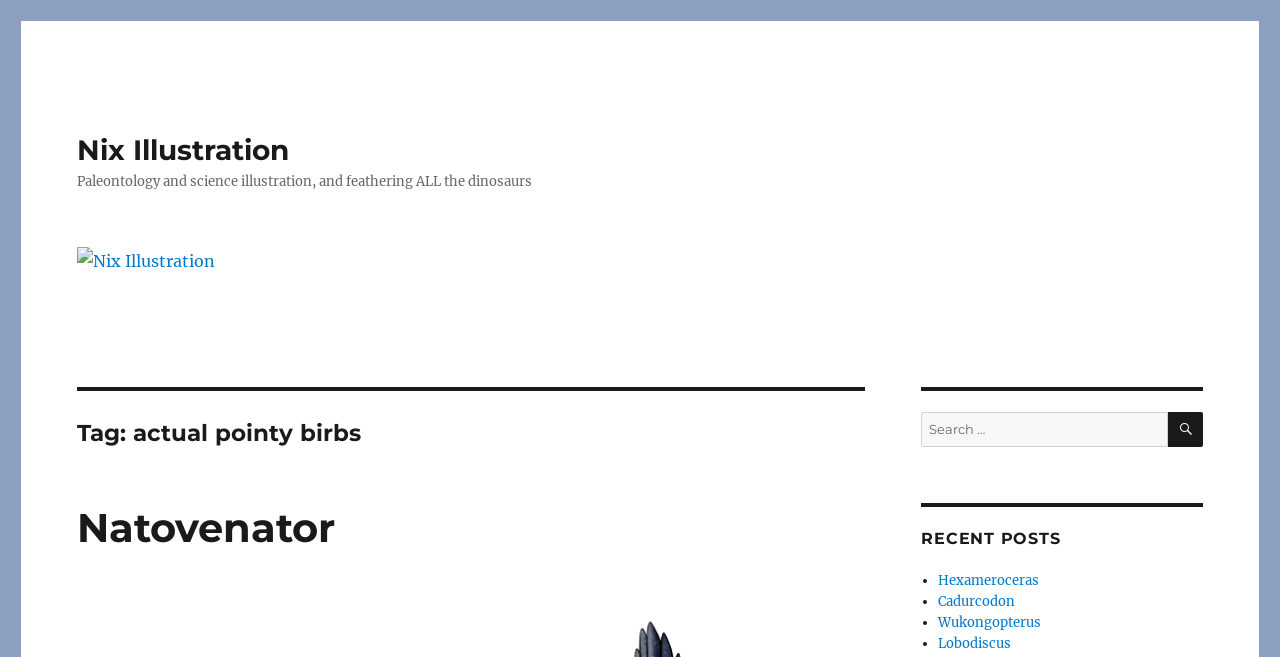Locate the bounding box coordinates of the area to click to fulfill this instruction: "search for a keyword". The bounding box should be presented as four float numbers between 0 and 1, in the order [left, top, right, bottom].

[0.72, 0.626, 0.94, 0.68]